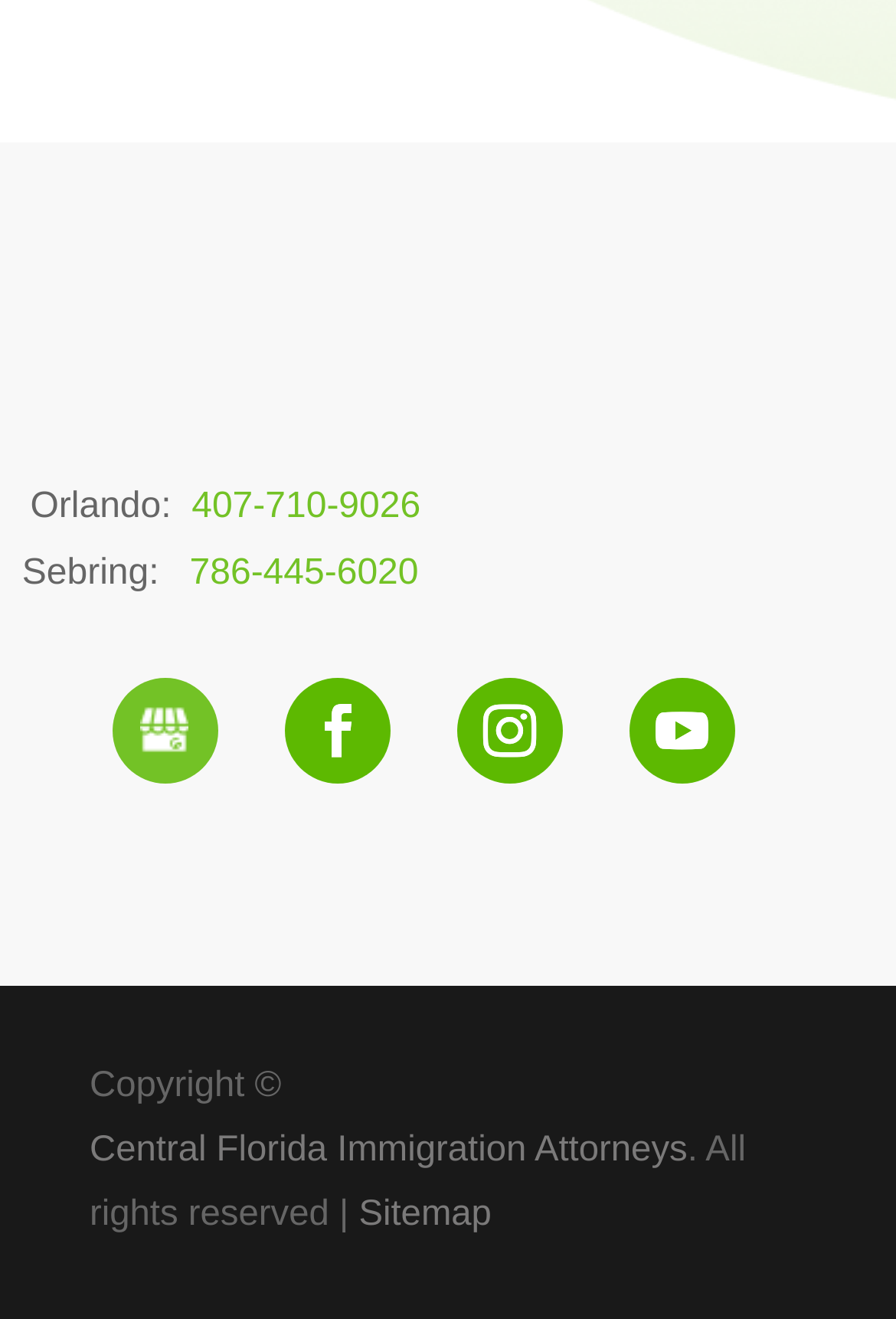What is the name of the law firm?
Based on the image, answer the question in a detailed manner.

I found the name of the law firm by looking at the link element with the text 'Central Florida Immigration Attorneys', which is likely the name of the law firm.